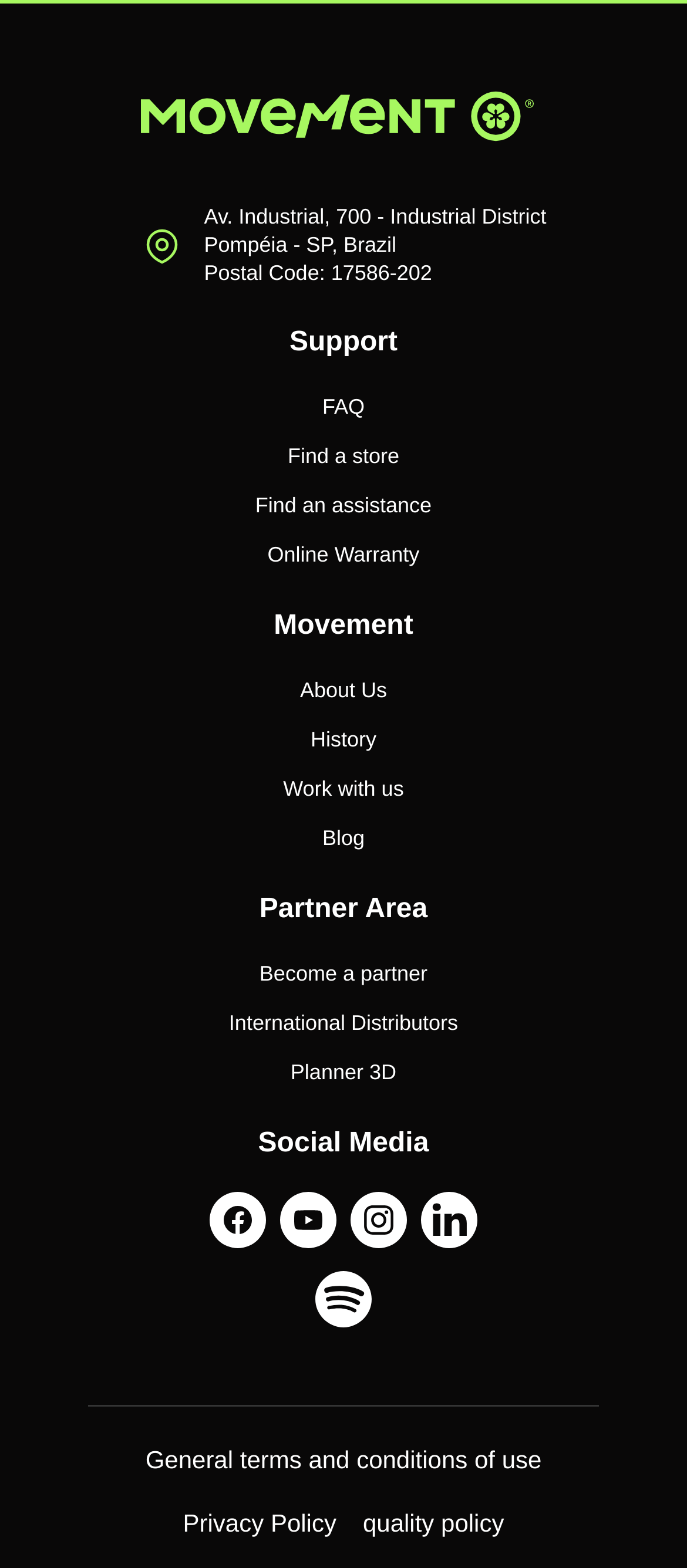What is the postal code of the company?
Please provide a single word or phrase as your answer based on the image.

17586-202